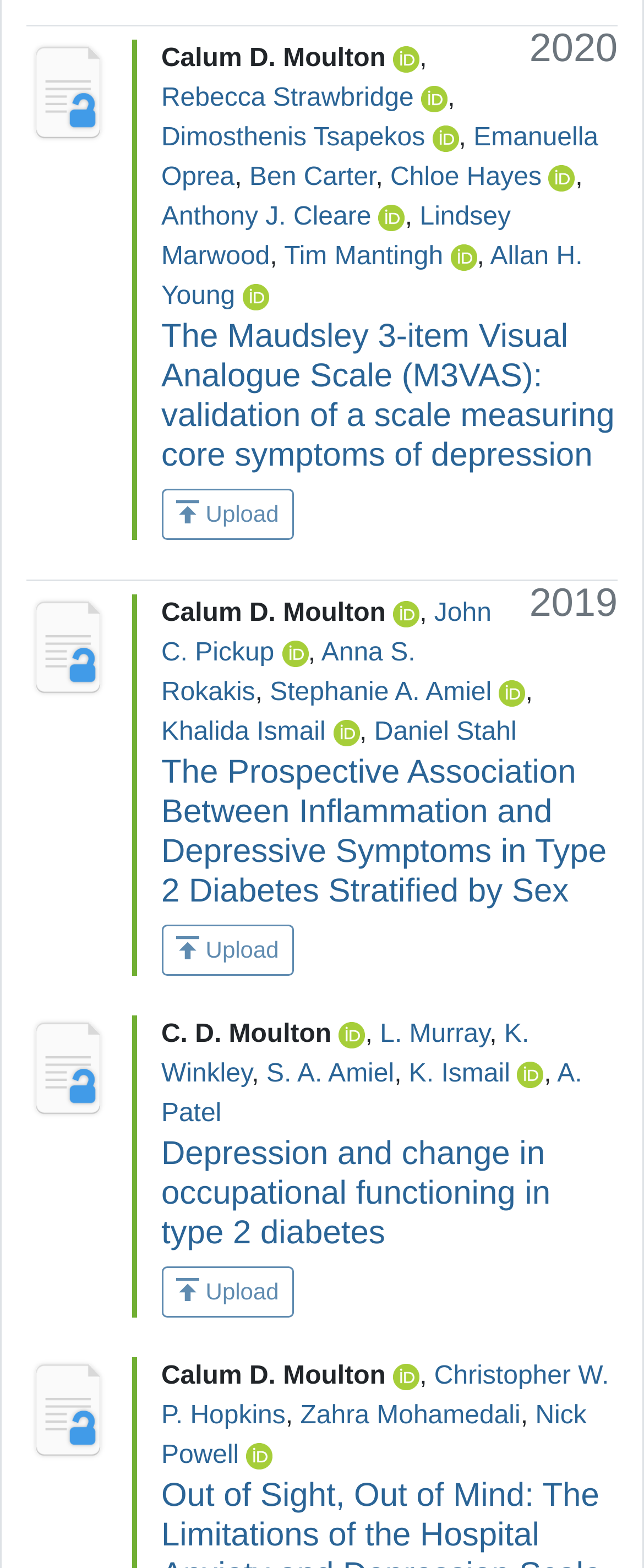Please predict the bounding box coordinates (top-left x, top-left y, bottom-right x, bottom-right y) for the UI element in the screenshot that fits the description: parent_node: , Chloe Hayes

[0.841, 0.104, 0.893, 0.122]